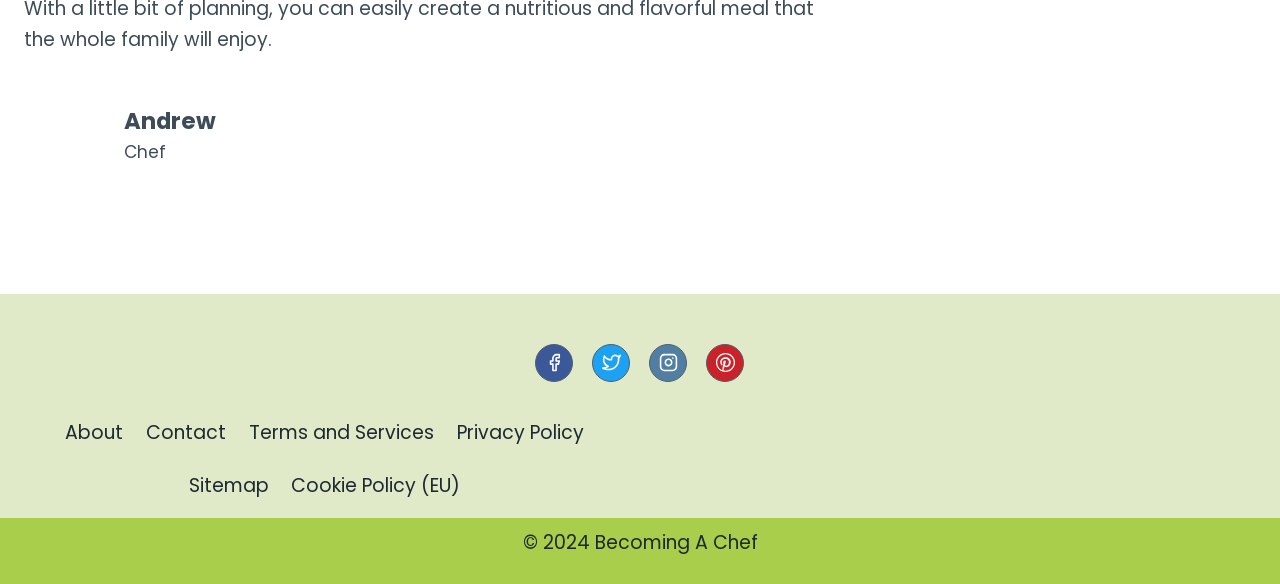Please determine the bounding box coordinates of the element's region to click in order to carry out the following instruction: "Search for something". The coordinates should be four float numbers between 0 and 1, i.e., [left, top, right, bottom].

None